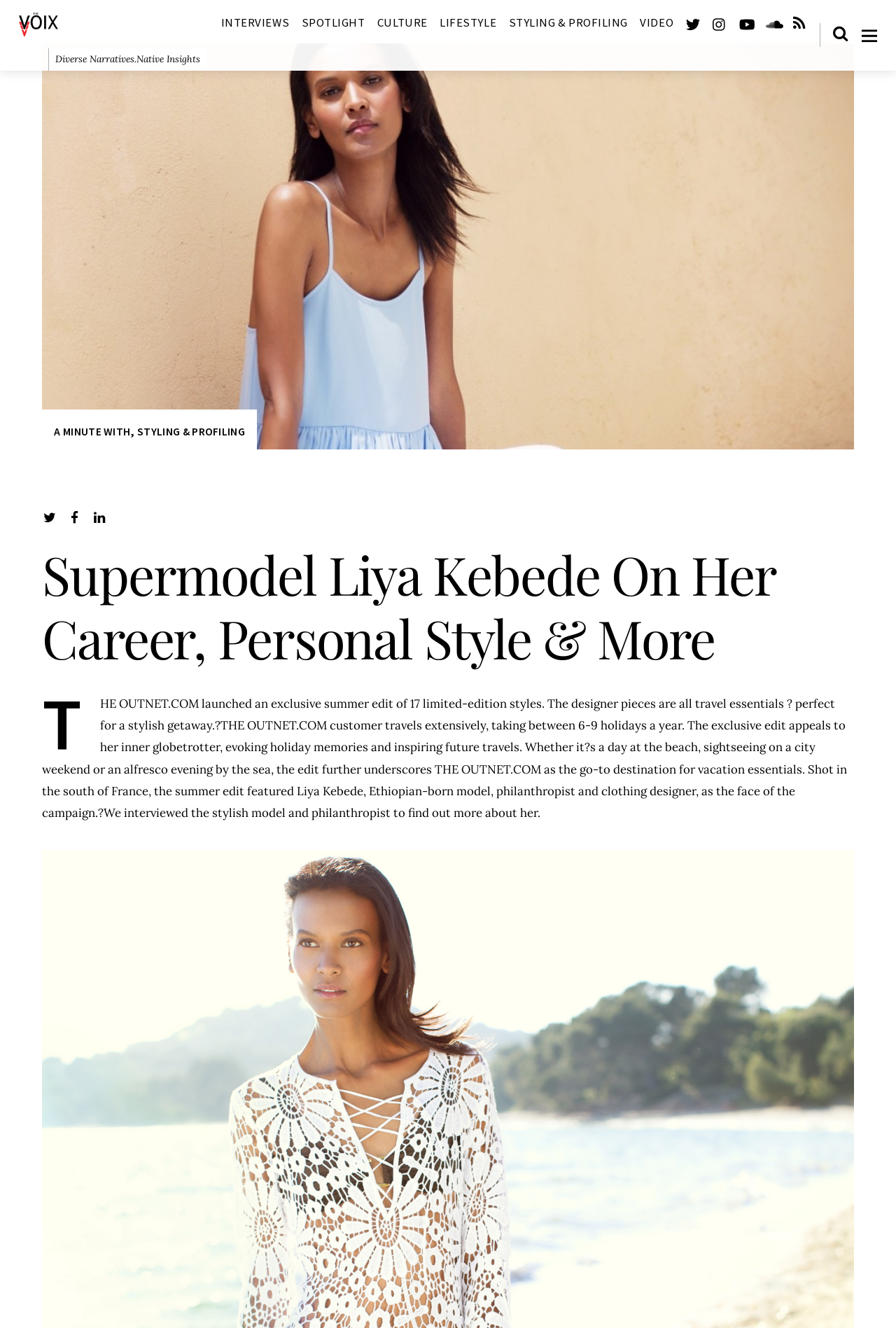Using the description: "Culture", determine the UI element's bounding box coordinates. Ensure the coordinates are in the format of four float numbers between 0 and 1, i.e., [left, top, right, bottom].

[0.421, 0.009, 0.477, 0.025]